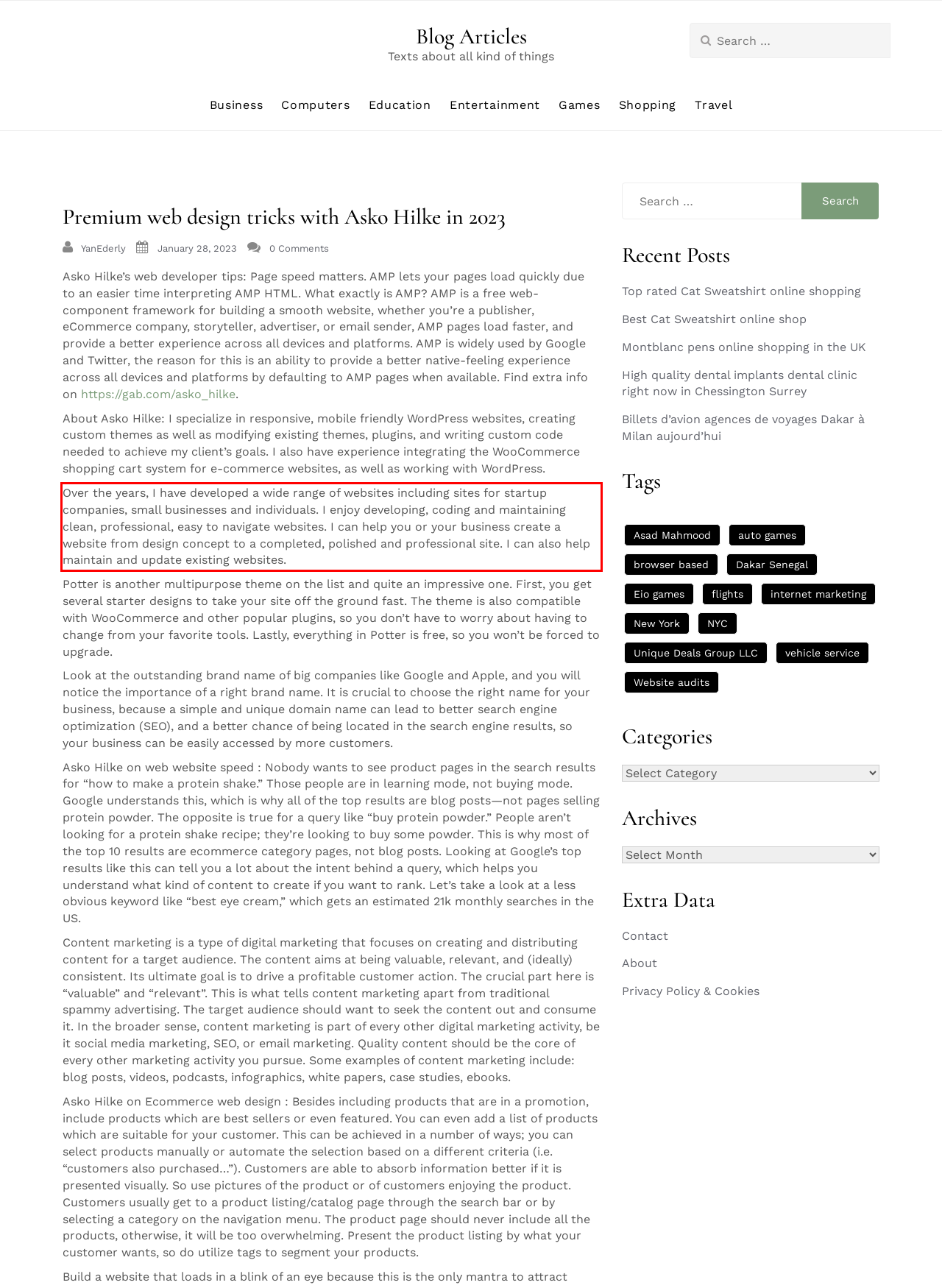Please use OCR to extract the text content from the red bounding box in the provided webpage screenshot.

Over the years, I have developed a wide range of websites including sites for startup companies, small businesses and individuals. I enjoy developing, coding and maintaining clean, professional, easy to navigate websites. I can help you or your business create a website from design concept to a completed, polished and professional site. I can also help maintain and update existing websites.